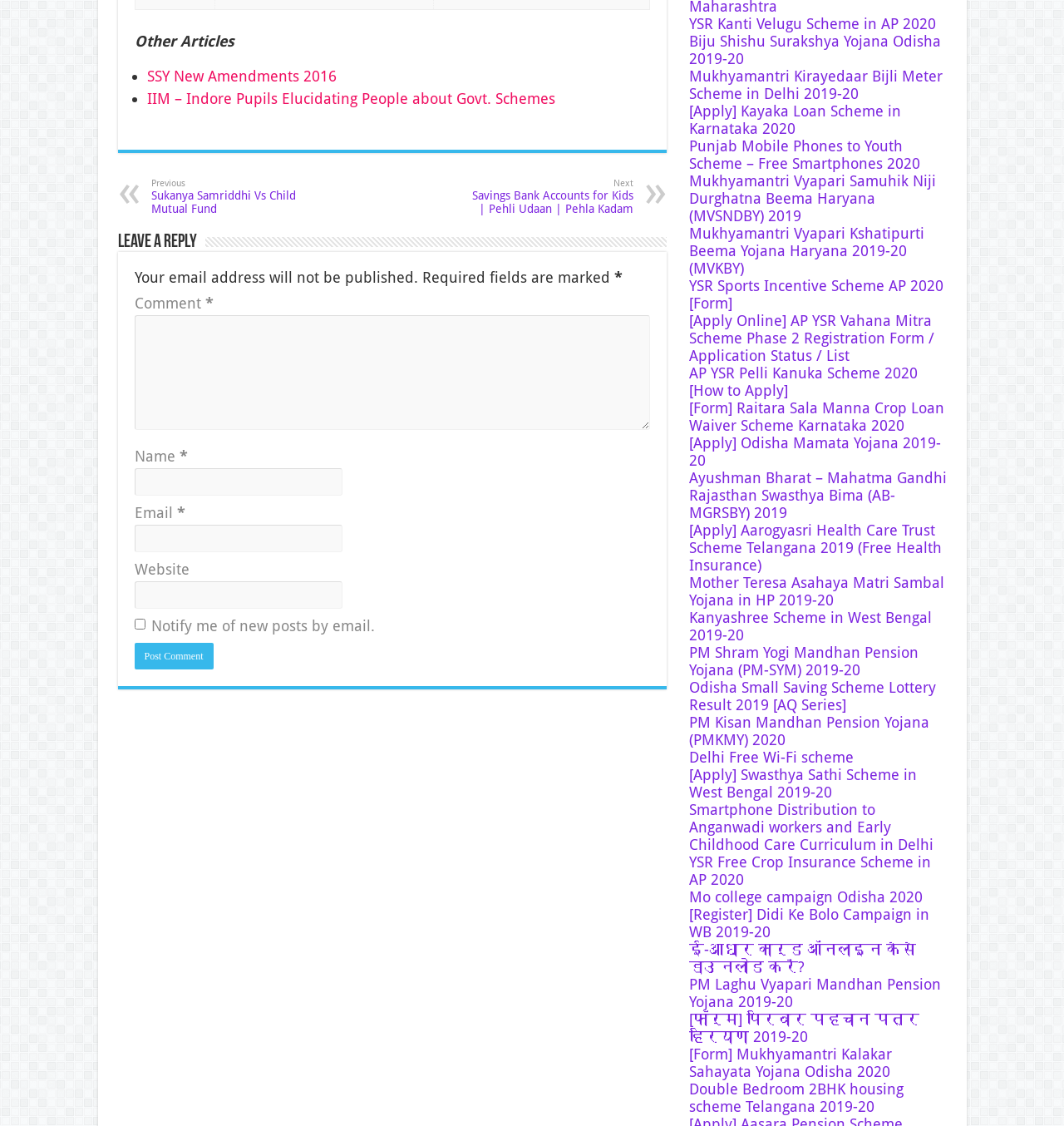What is the text of the heading above the 'Name' textbox?
Answer the question based on the image using a single word or a brief phrase.

Leave a Reply